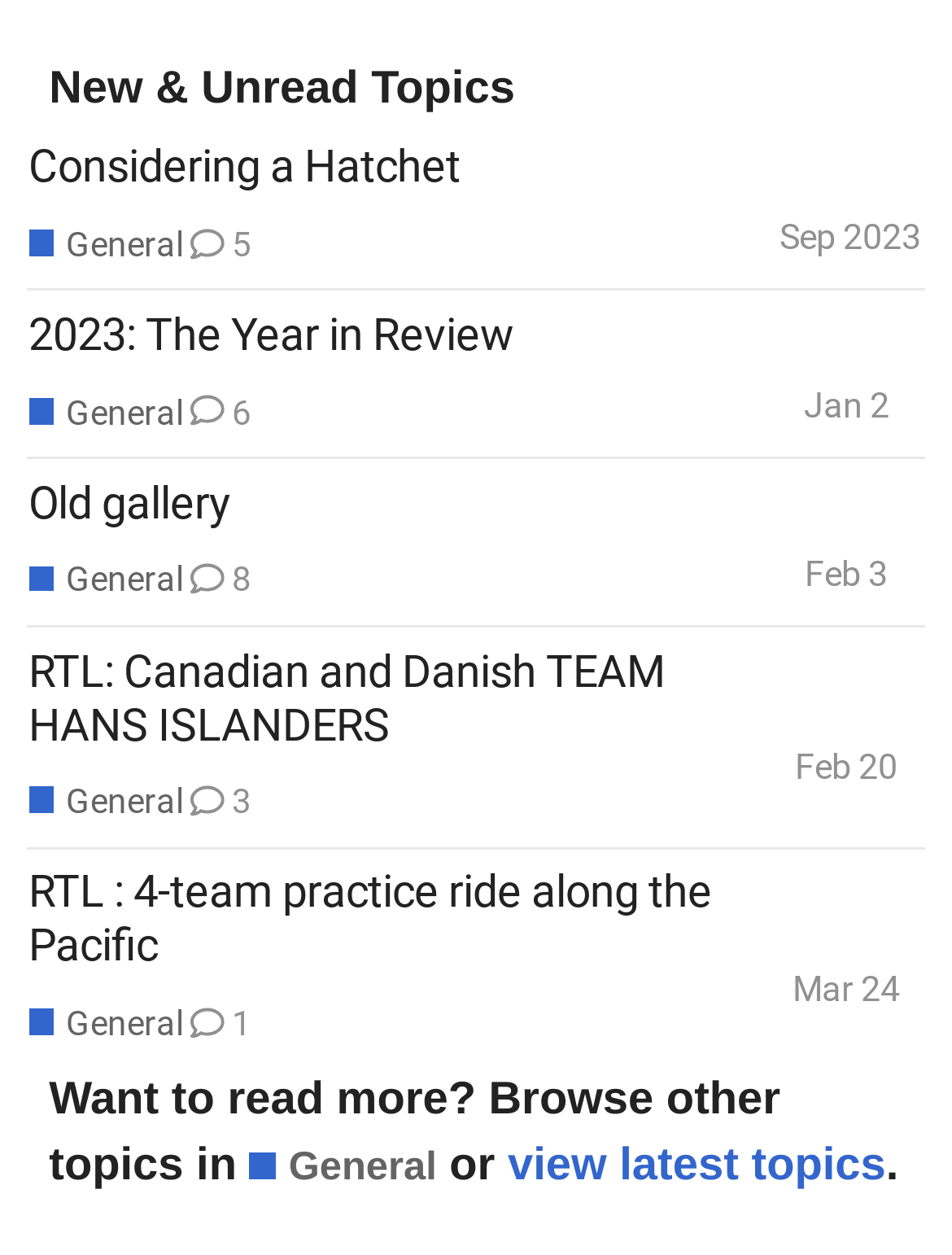What is the category of the topic '2023: The Year in Review'?
Respond to the question with a well-detailed and thorough answer.

The topic '2023: The Year in Review' has a link 'General' next to it, which indicates its category.